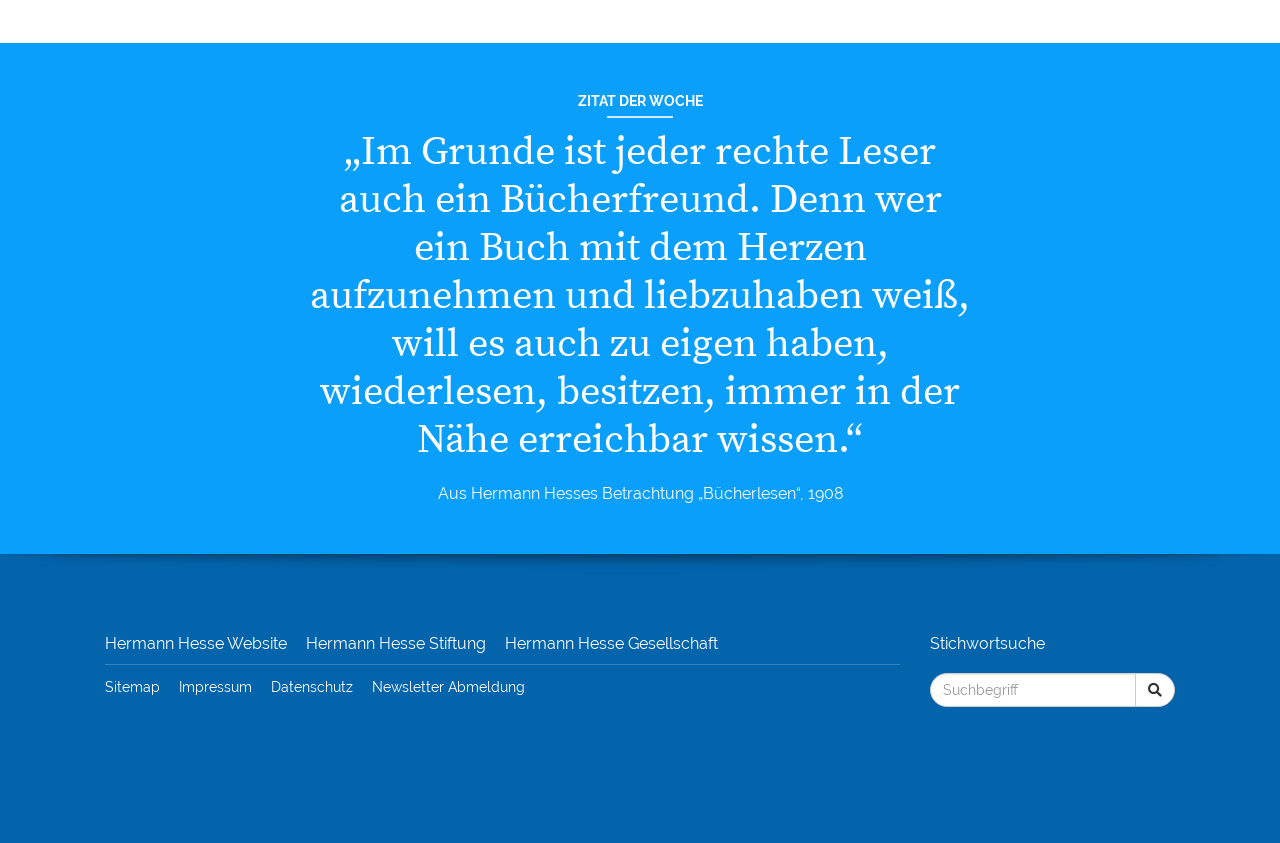Pinpoint the bounding box coordinates of the area that must be clicked to complete this instruction: "unsubscribe from Newsletter".

[0.291, 0.801, 0.41, 0.831]